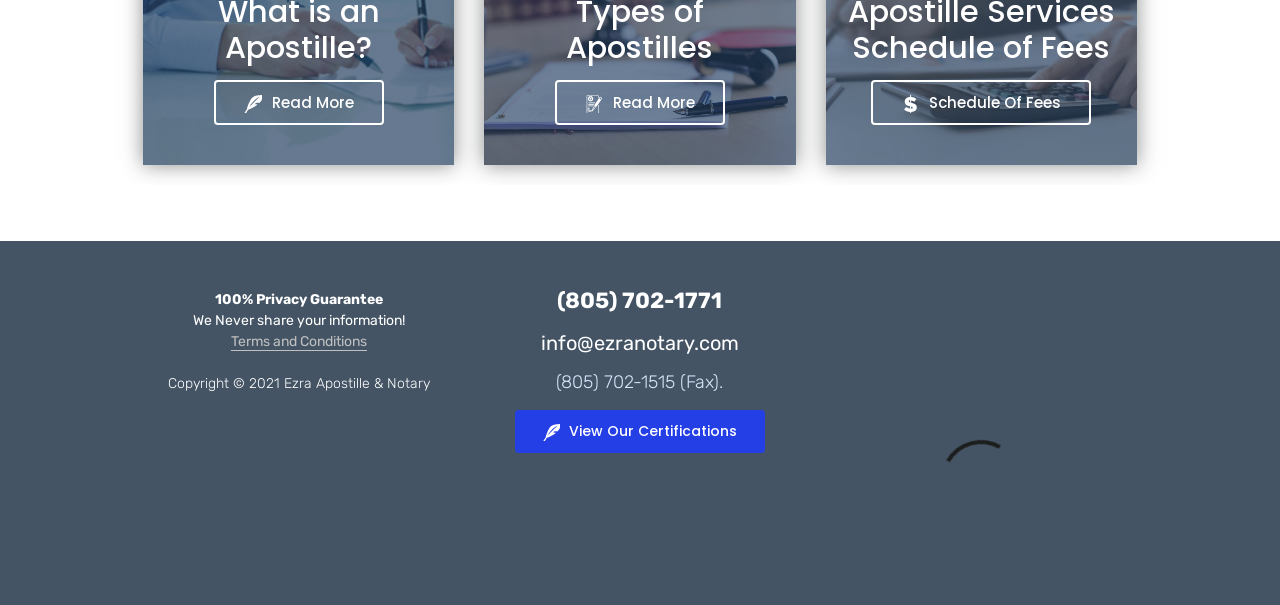Specify the bounding box coordinates for the region that must be clicked to perform the given instruction: "Contact via email".

[0.423, 0.548, 0.577, 0.591]